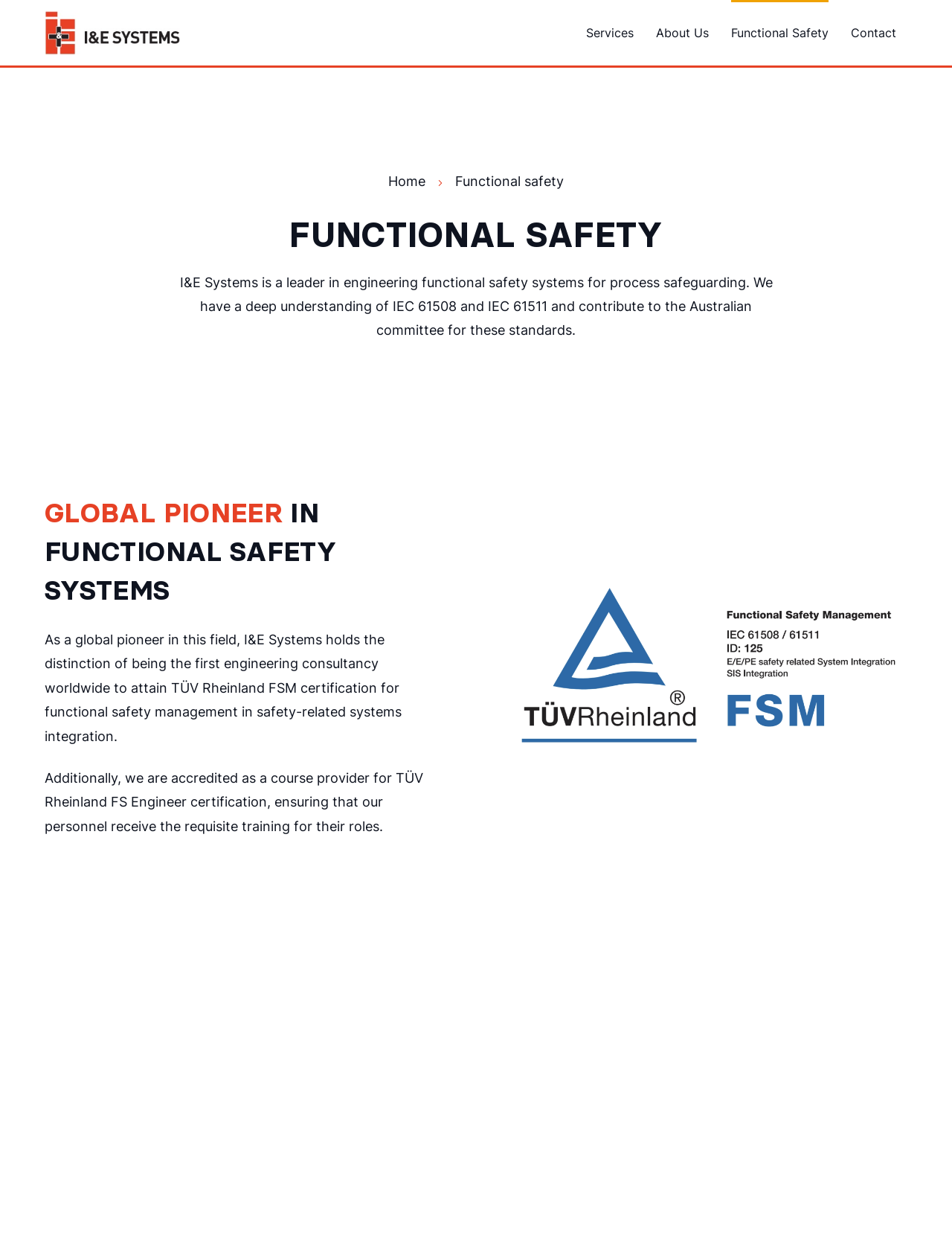Based on the image, please respond to the question with as much detail as possible:
What is the name of the standard I&E Systems contributes to?

The webpage mentions that I&E Systems has a deep understanding of IEC 61508 and IEC 61511 and contributes to the Australian committee for these standards, indicating their involvement in shaping these industry standards.